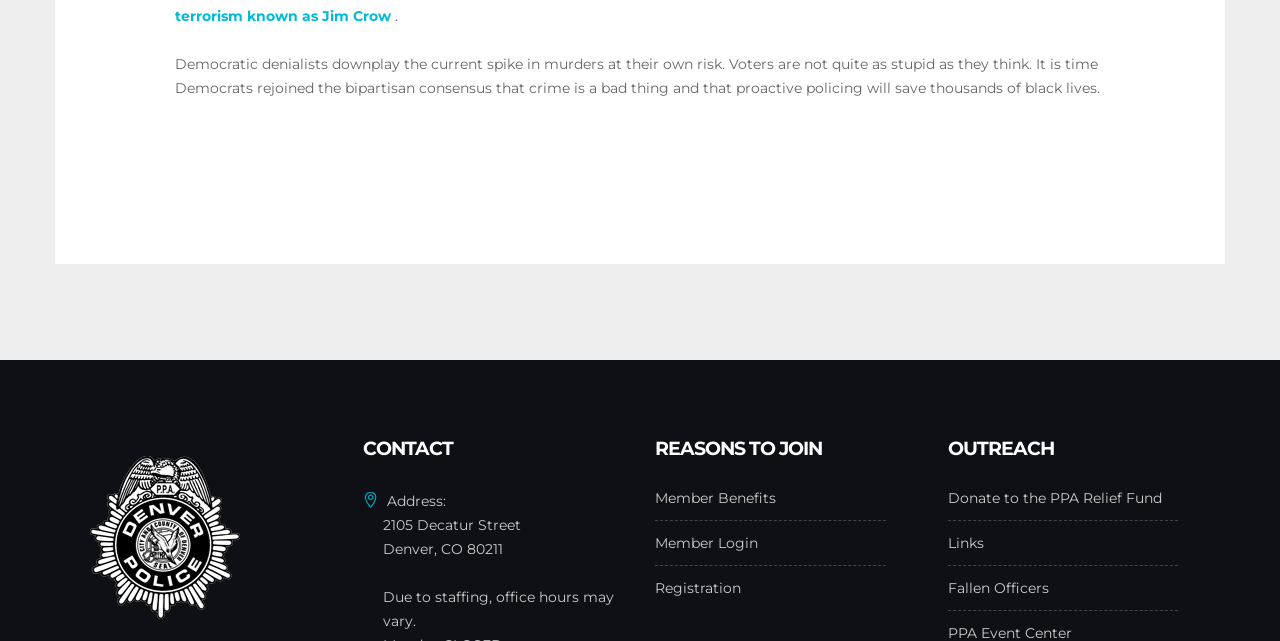What is the address of the office?
From the screenshot, supply a one-word or short-phrase answer.

2105 Decatur Street